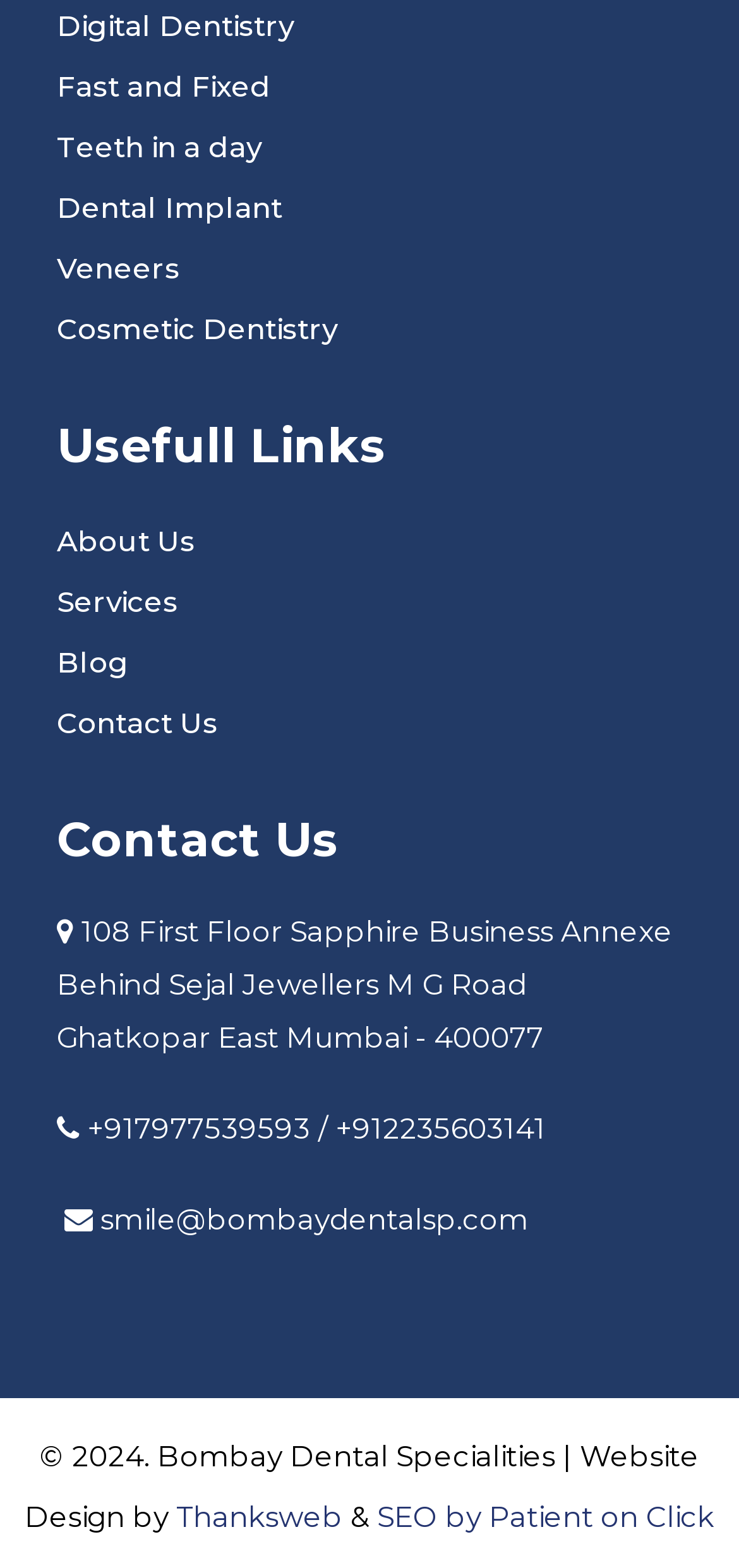How can you contact the clinic? Based on the image, give a response in one word or a short phrase.

Phone numbers and email